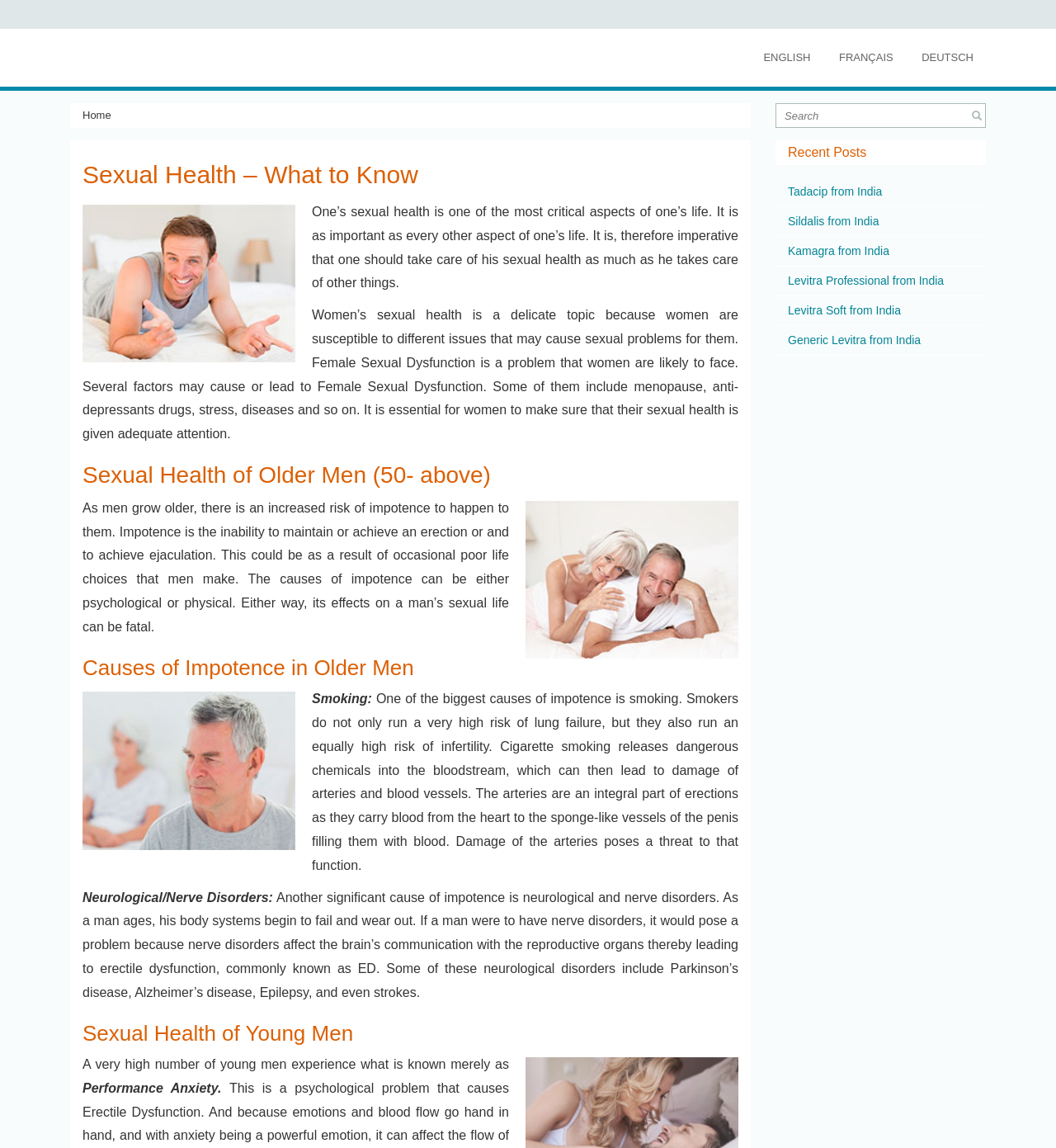Please identify the coordinates of the bounding box for the clickable region that will accomplish this instruction: "Click on the Sexual Health of Young Men section".

[0.078, 0.89, 0.699, 0.91]